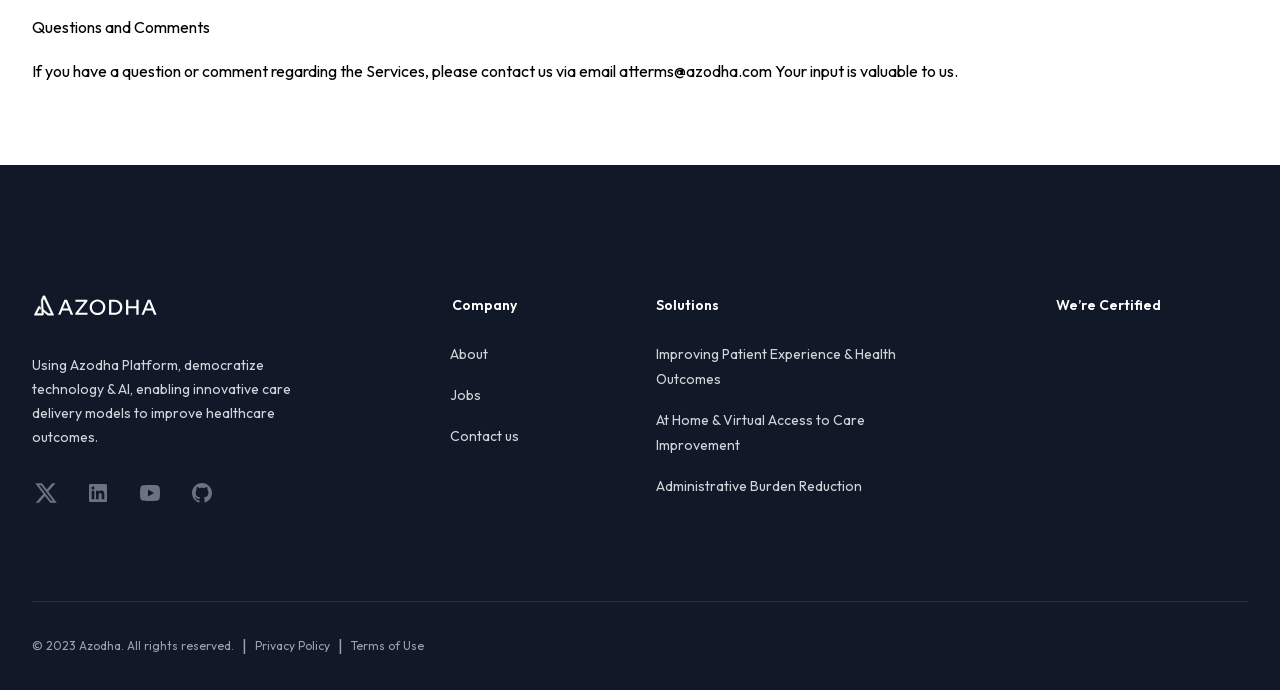Find the bounding box coordinates of the clickable region needed to perform the following instruction: "Learn about Azodha on Twitter". The coordinates should be provided as four float numbers between 0 and 1, i.e., [left, top, right, bottom].

[0.025, 0.697, 0.047, 0.732]